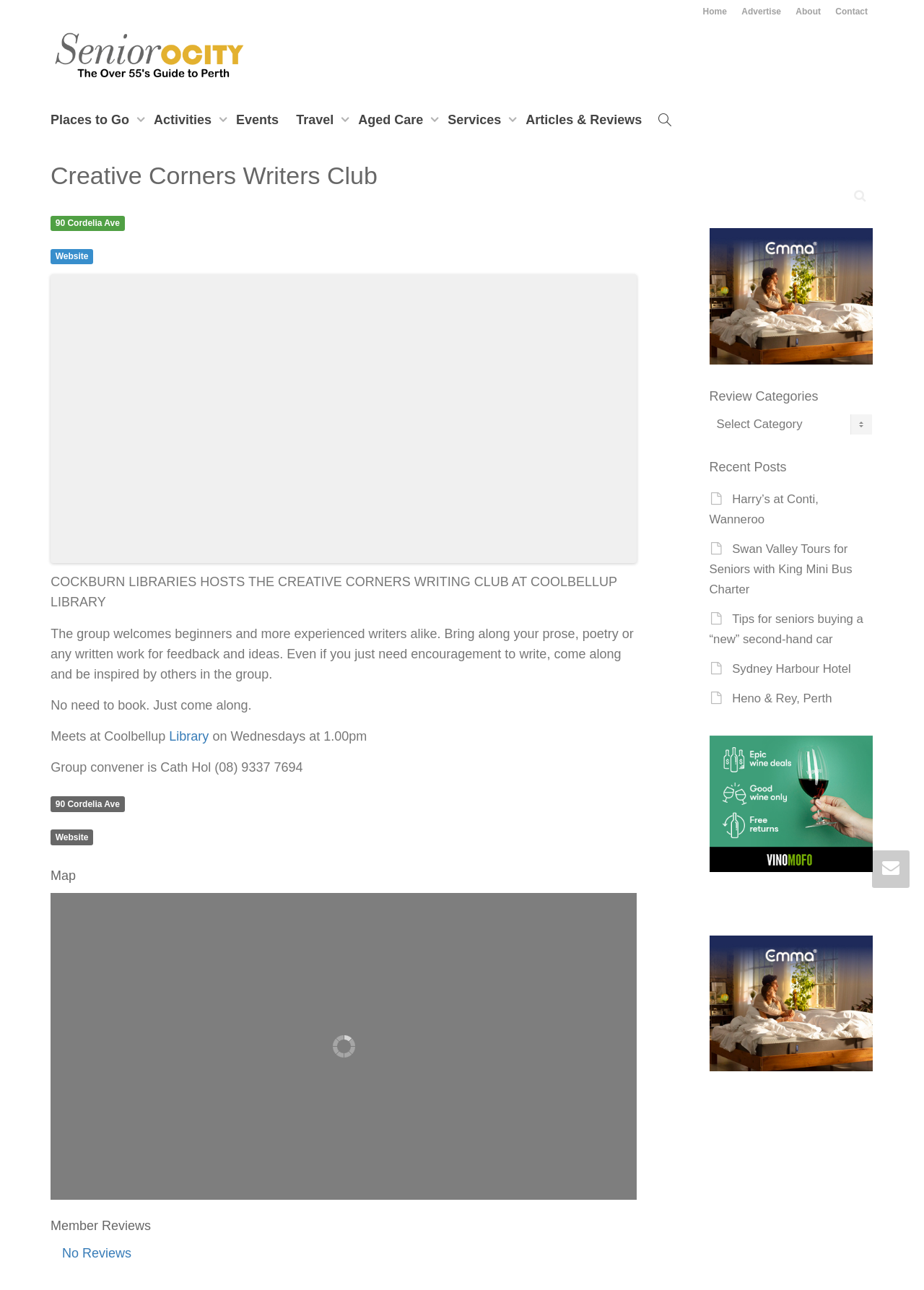How often does the writers club meet?
Deliver a detailed and extensive answer to the question.

The meeting frequency of the writers club can be found in the static text element on the webpage, which mentions 'on Wednesdays at 1.00pm'.